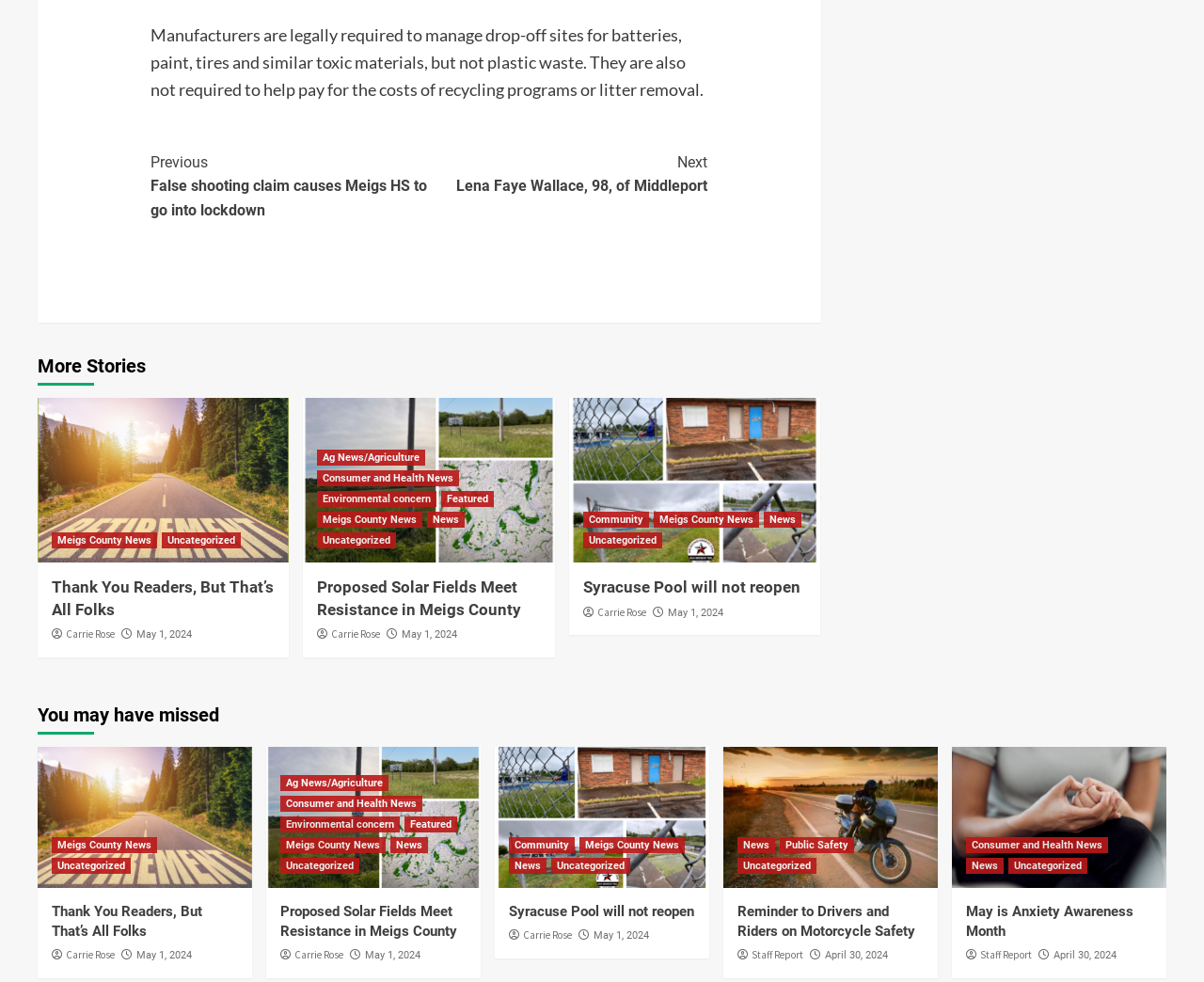Indicate the bounding box coordinates of the element that must be clicked to execute the instruction: "Explore 'You may have missed'". The coordinates should be given as four float numbers between 0 and 1, i.e., [left, top, right, bottom].

[0.031, 0.708, 0.969, 0.76]